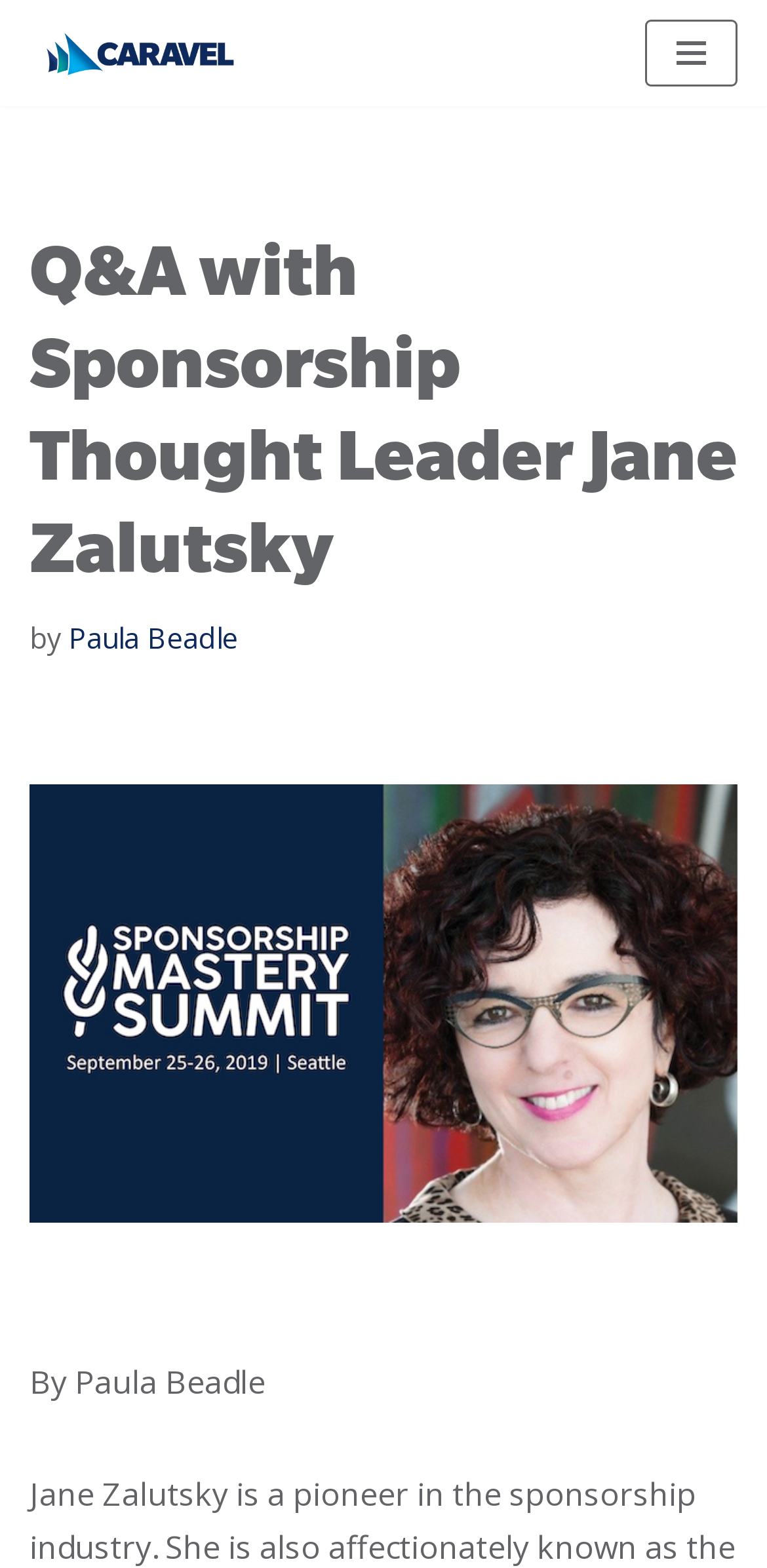Identify the bounding box coordinates for the UI element that matches this description: "Skip to content".

[0.0, 0.04, 0.077, 0.065]